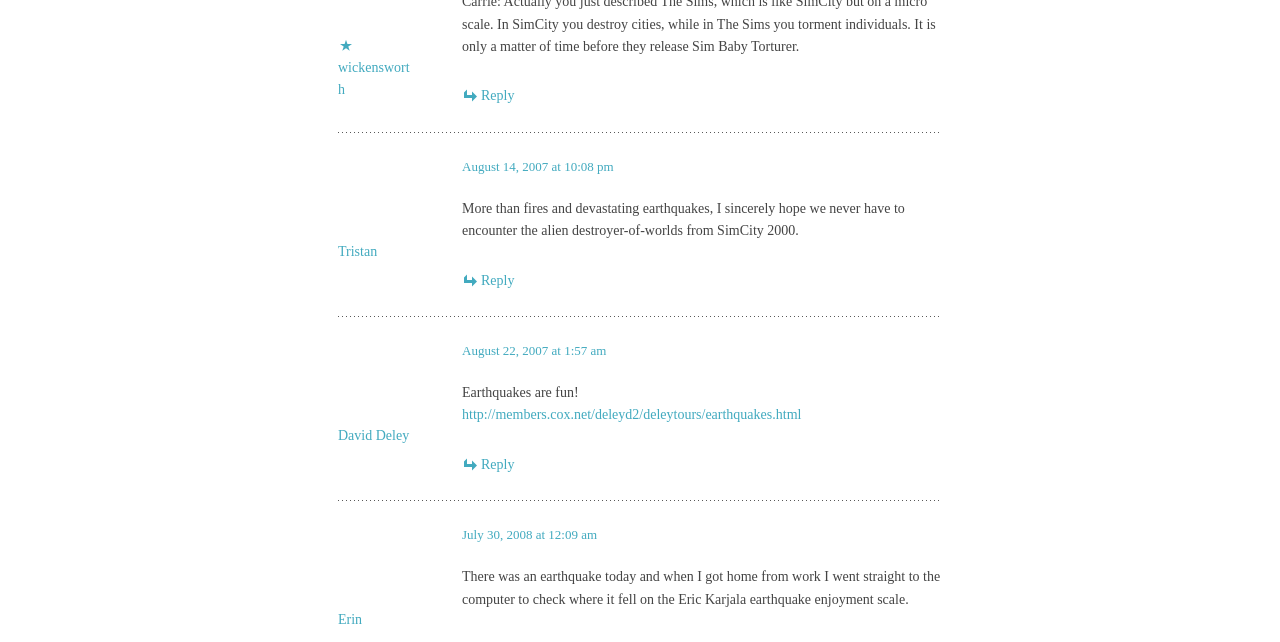Answer briefly with one word or phrase:
What is the URL mentioned in the second comment?

http://members.cox.net/deleyd2/deleytours/earthquakes.html